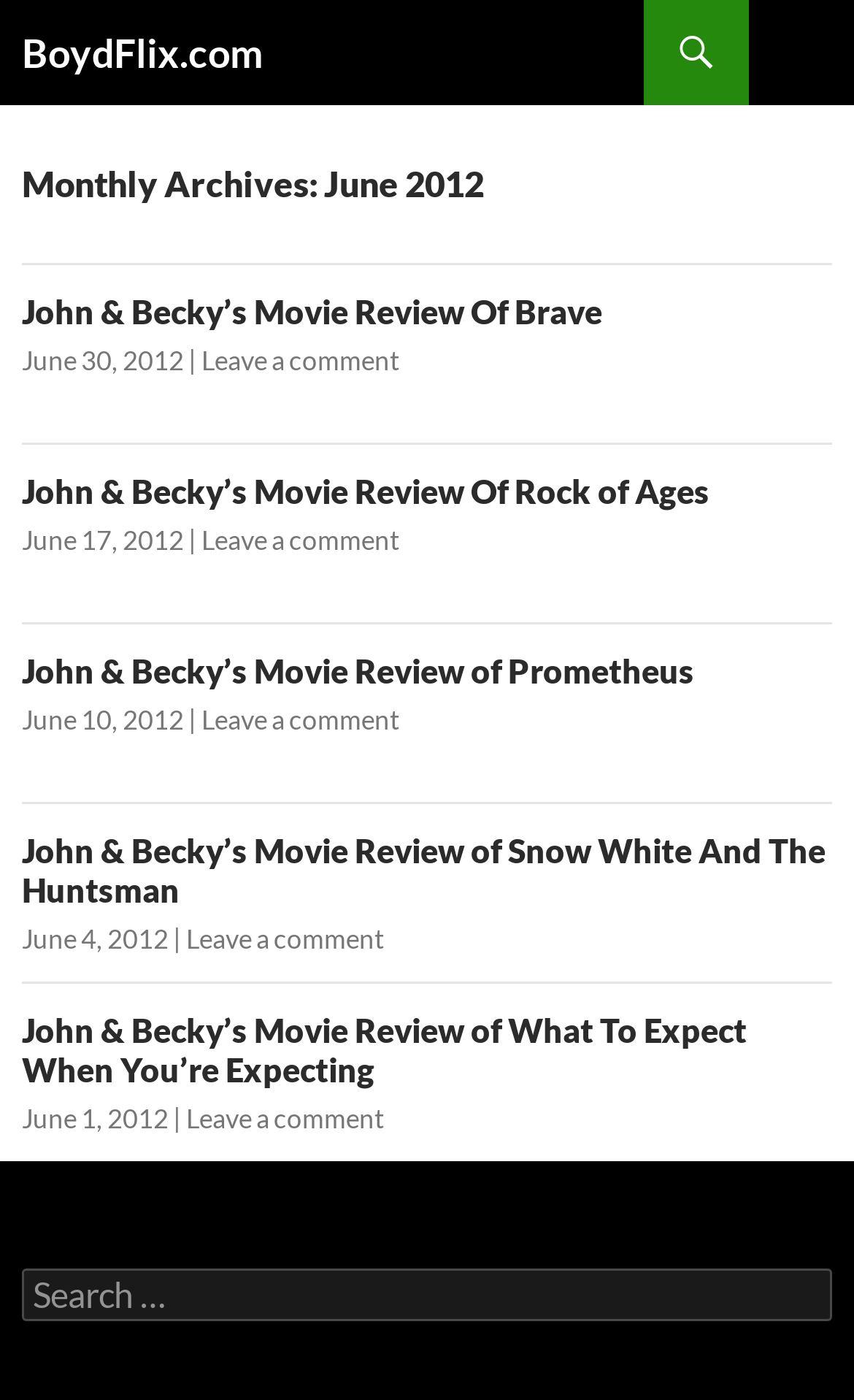Locate the bounding box coordinates of the element that should be clicked to execute the following instruction: "view post details".

None